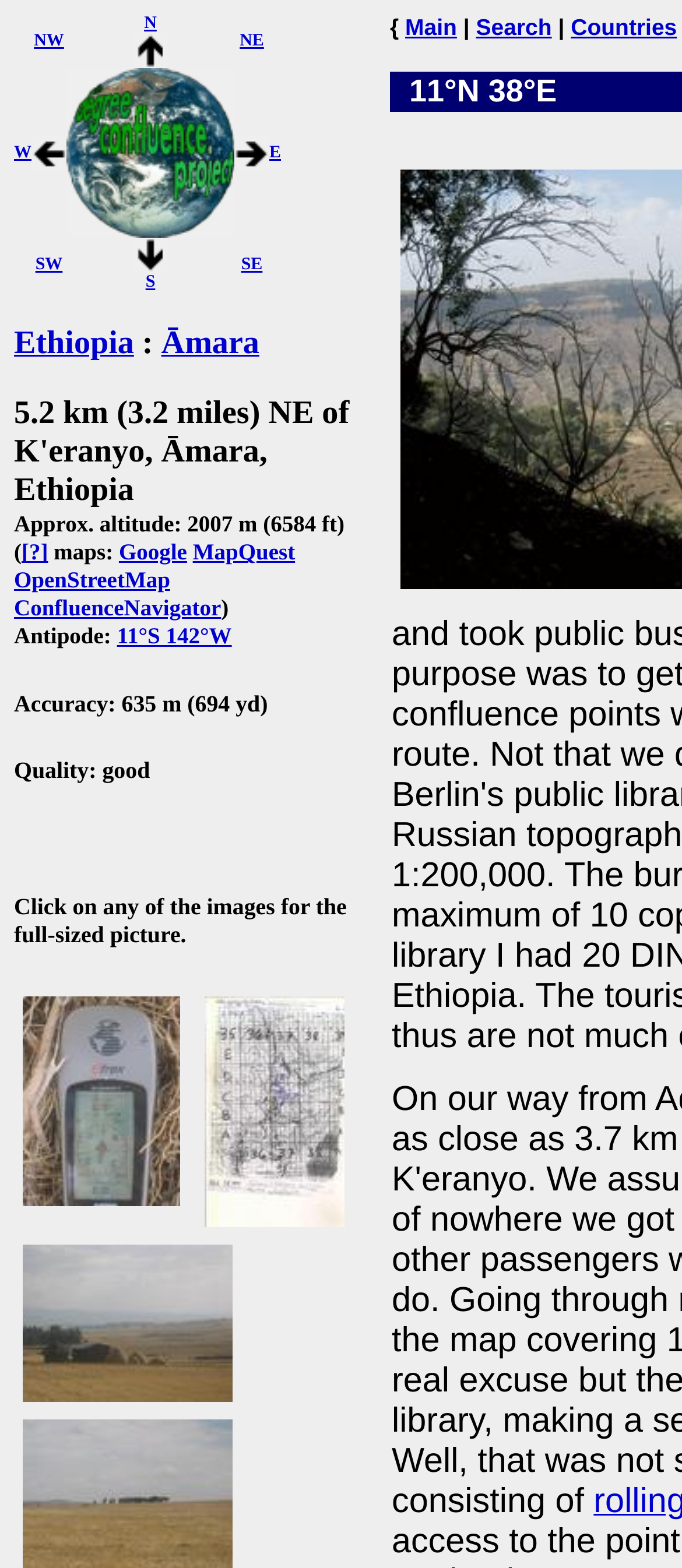Respond concisely with one word or phrase to the following query:
How many images are linked on the webpage?

5